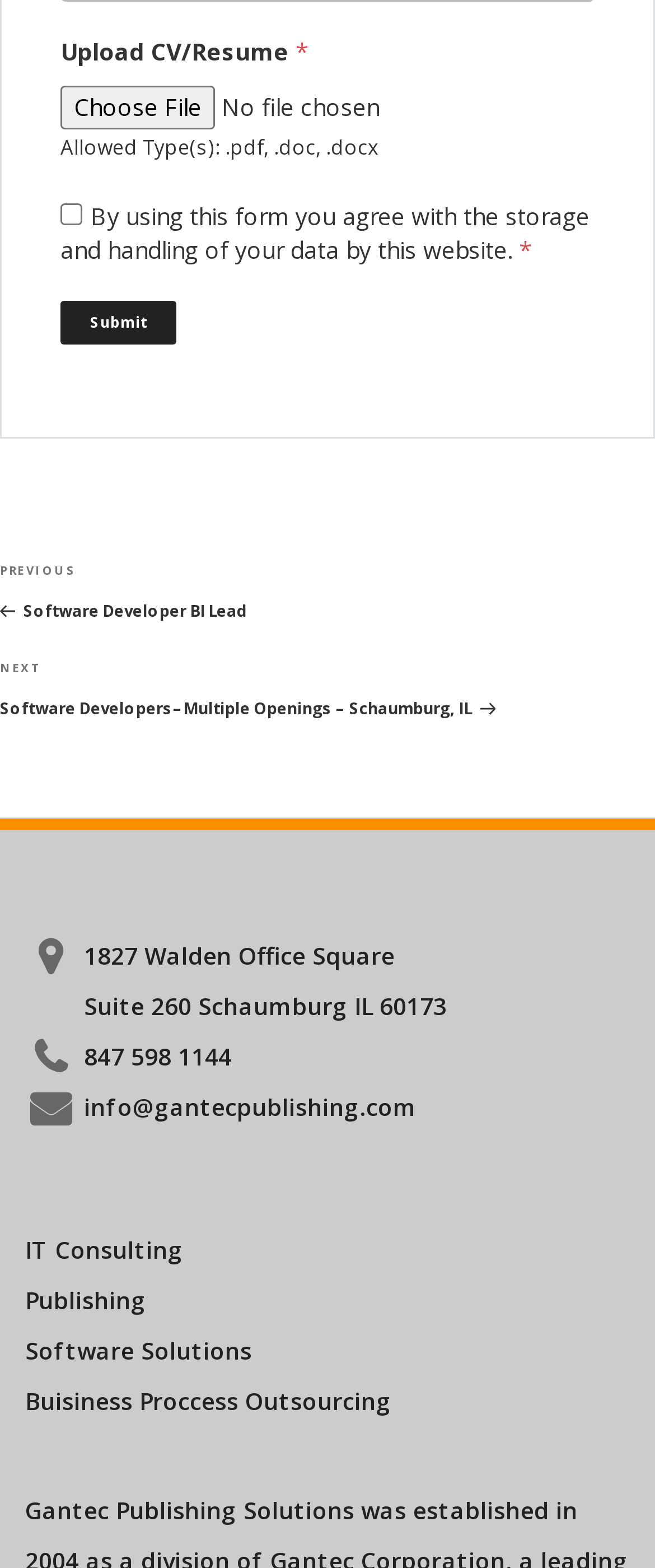Please identify the coordinates of the bounding box for the clickable region that will accomplish this instruction: "Check the save my name checkbox".

None